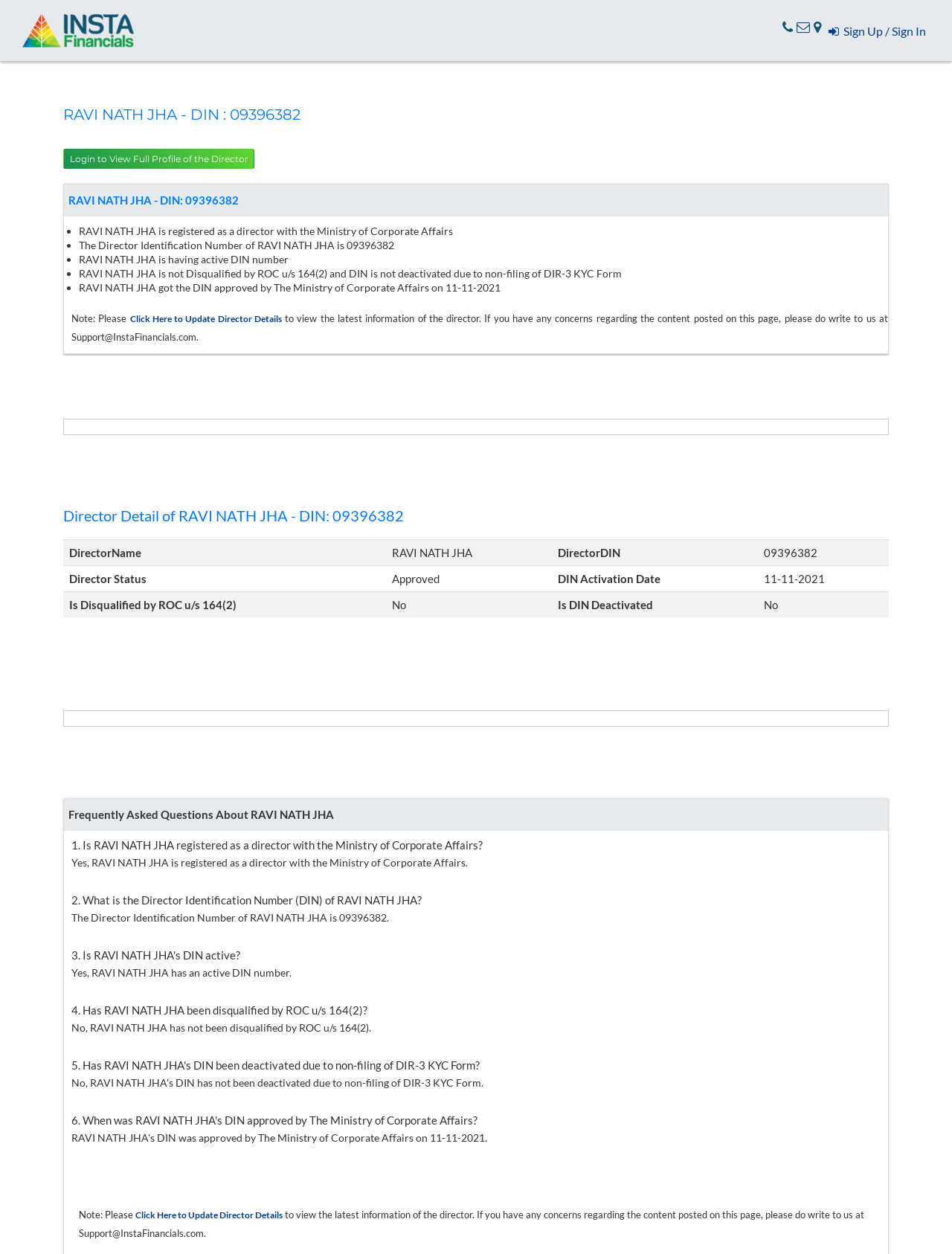What is the status of RAVI NATH JHA's DIN?
Please give a detailed and elaborate explanation in response to the question.

The answer can be found in the table under the 'Director Detail of RAVI NATH JHA - DIN: 09396382' heading, in the 'Director Status' column, where it says 'Approved'.